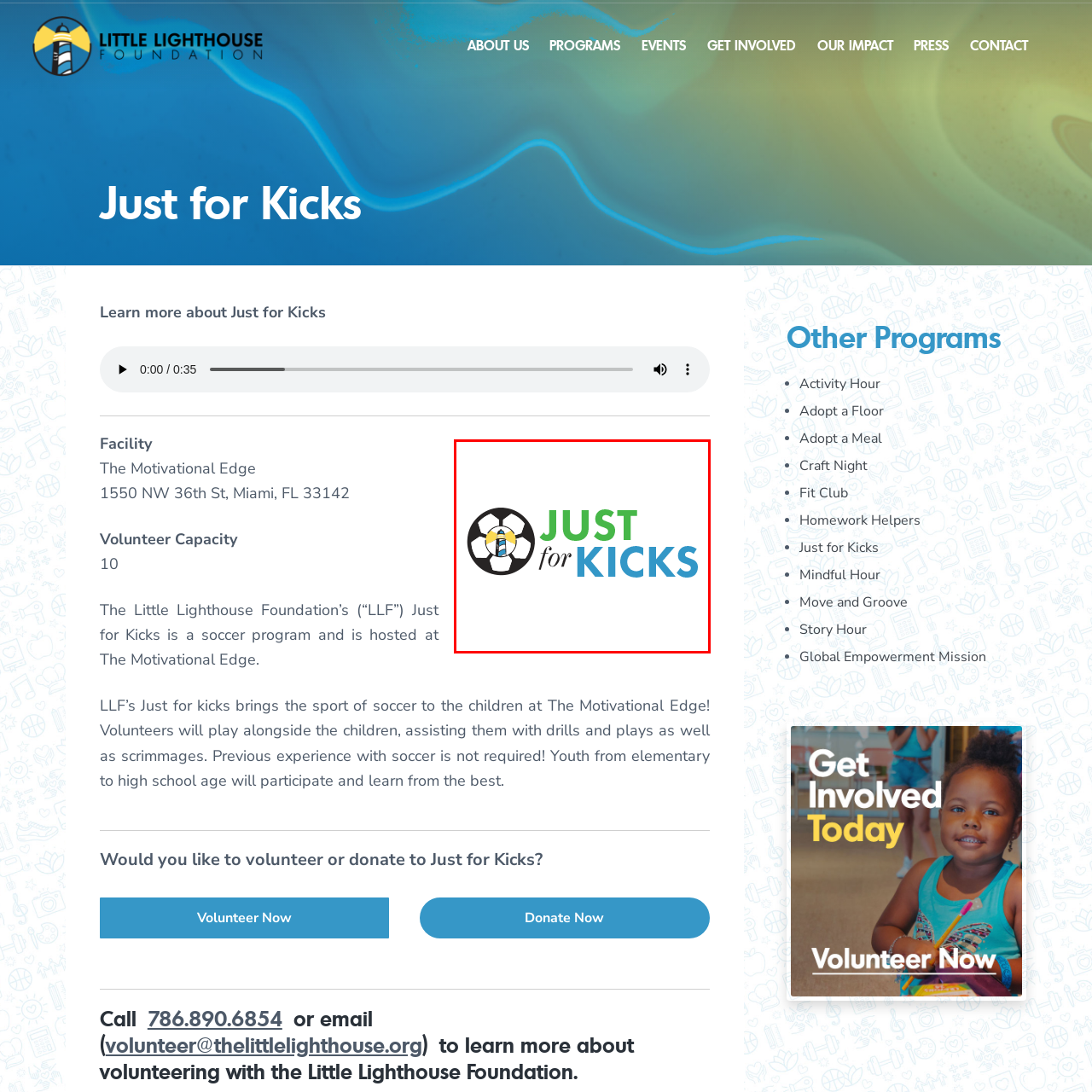Provide an in-depth description of the scene highlighted by the red boundary in the image.

The image features the logo of the "Just for Kicks" program, which is associated with the Little Lighthouse Foundation. The design prominently showcases a black and white soccer ball, with a colorful lighthouse symbol integrated into its pattern, emphasizing the program's connection to sports and community engagement. The text "JUST" is displayed in vibrant green, while "for KICKS" is styled in a soothing blue, illustrating a playful yet professional identity. This logo represents a dedicated initiative aimed at introducing the joys of soccer to children at The Motivational Edge, fostering teamwork, skills development, and a passion for the sport among underserved youth.